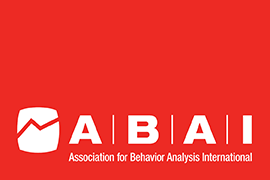Elaborate on the image with a comprehensive description.

The image features the logo of the Association for Behavior Analysis International (ABAI). The logo is prominently displayed against a vibrant red background, creating a strong visual presence. The design includes a stylized letter "A" formed by a rising graph, symbolizing growth and progress in the field of behavior analysis. The acronym "ABAI" is presented in bold, white letters, alongside the full name of the organization, emphasizing its commitment to the advancement and dissemination of knowledge in behavior analysis. This logo represents ABAI's dedication to supporting professionals, researchers, and educators in the field, fostering a community centered around behavior analysis.